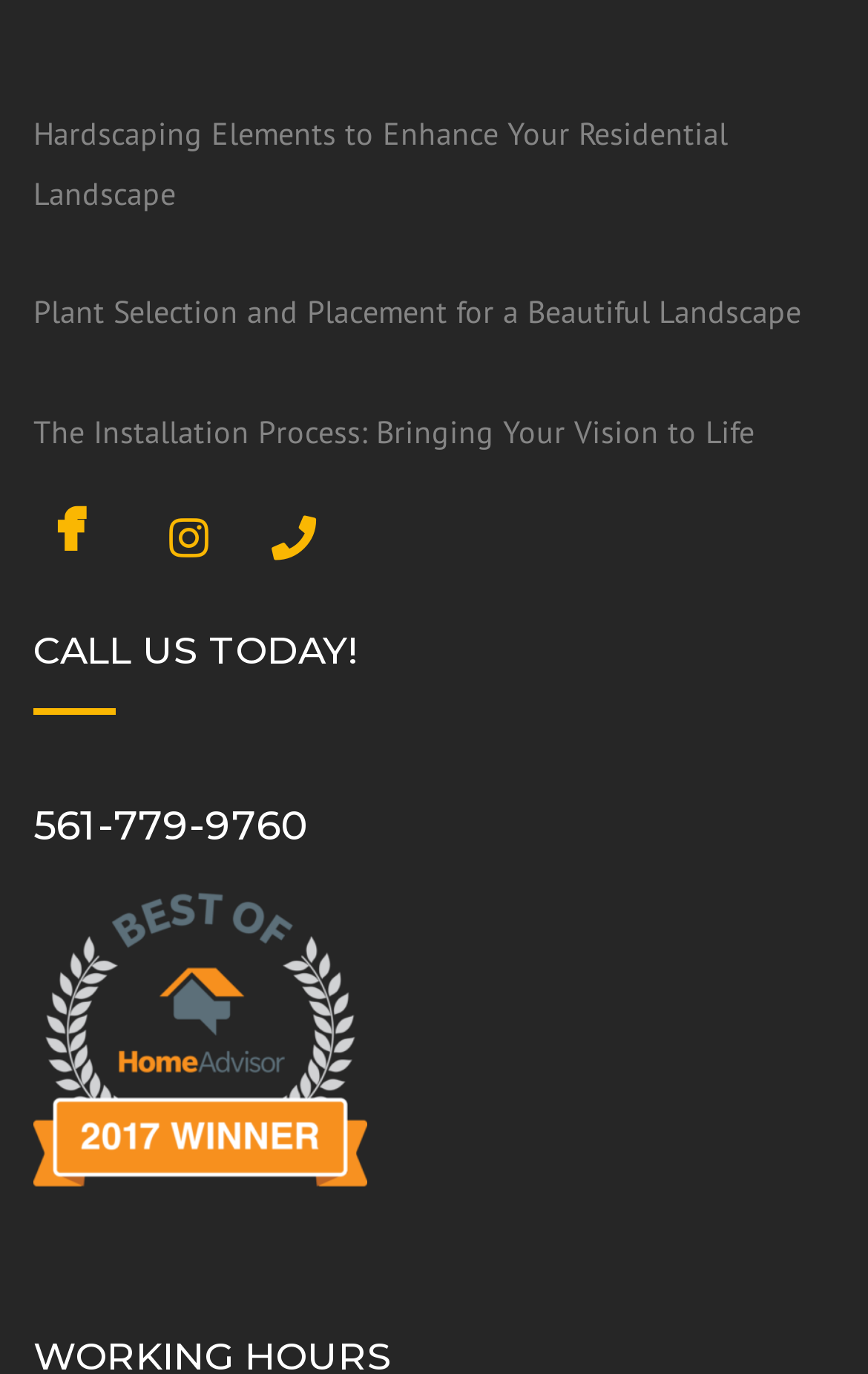What is the phone number to call?
Respond to the question with a well-detailed and thorough answer.

I found the phone number by looking at the heading '561-779-9760' which is located below the 'CALL US TODAY!' heading. The phone number is also a link, indicating that it can be clicked to make a call.